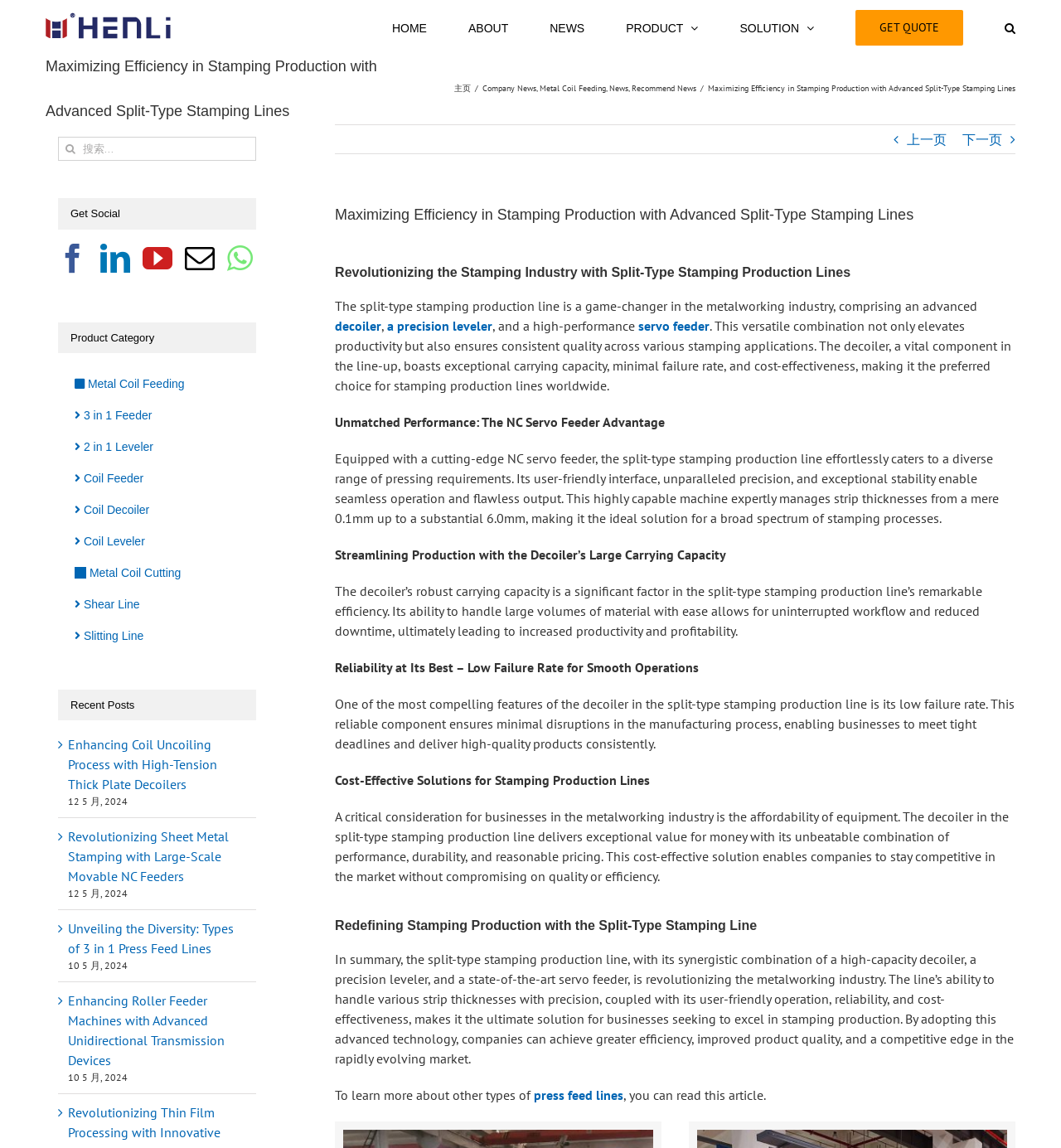Please determine the bounding box coordinates of the element to click in order to execute the following instruction: "Click the logo". The coordinates should be four float numbers between 0 and 1, specified as [left, top, right, bottom].

[0.043, 0.011, 0.161, 0.035]